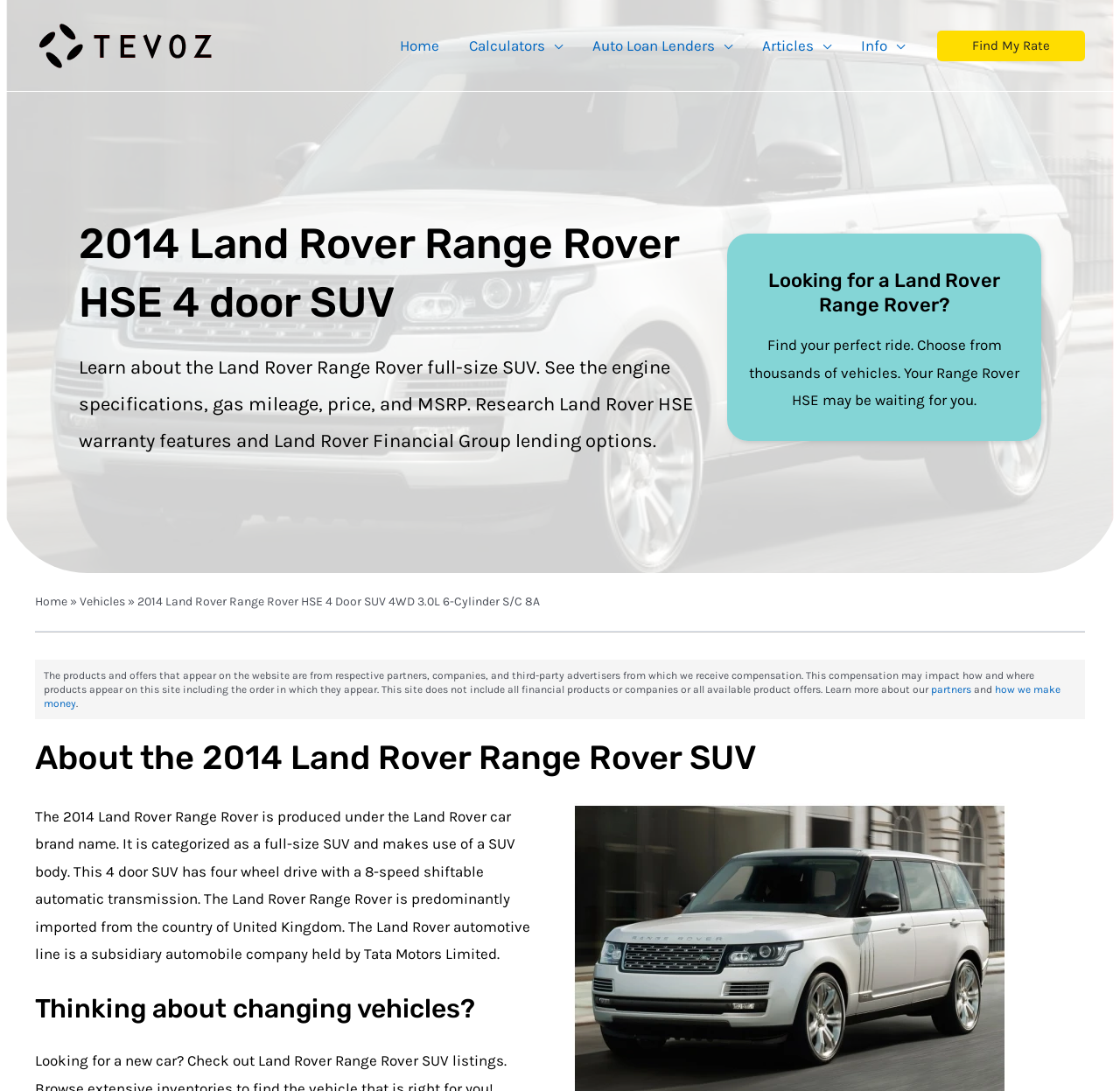Identify the coordinates of the bounding box for the element described below: "how we make money". Return the coordinates as four float numbers between 0 and 1: [left, top, right, bottom].

[0.039, 0.626, 0.947, 0.65]